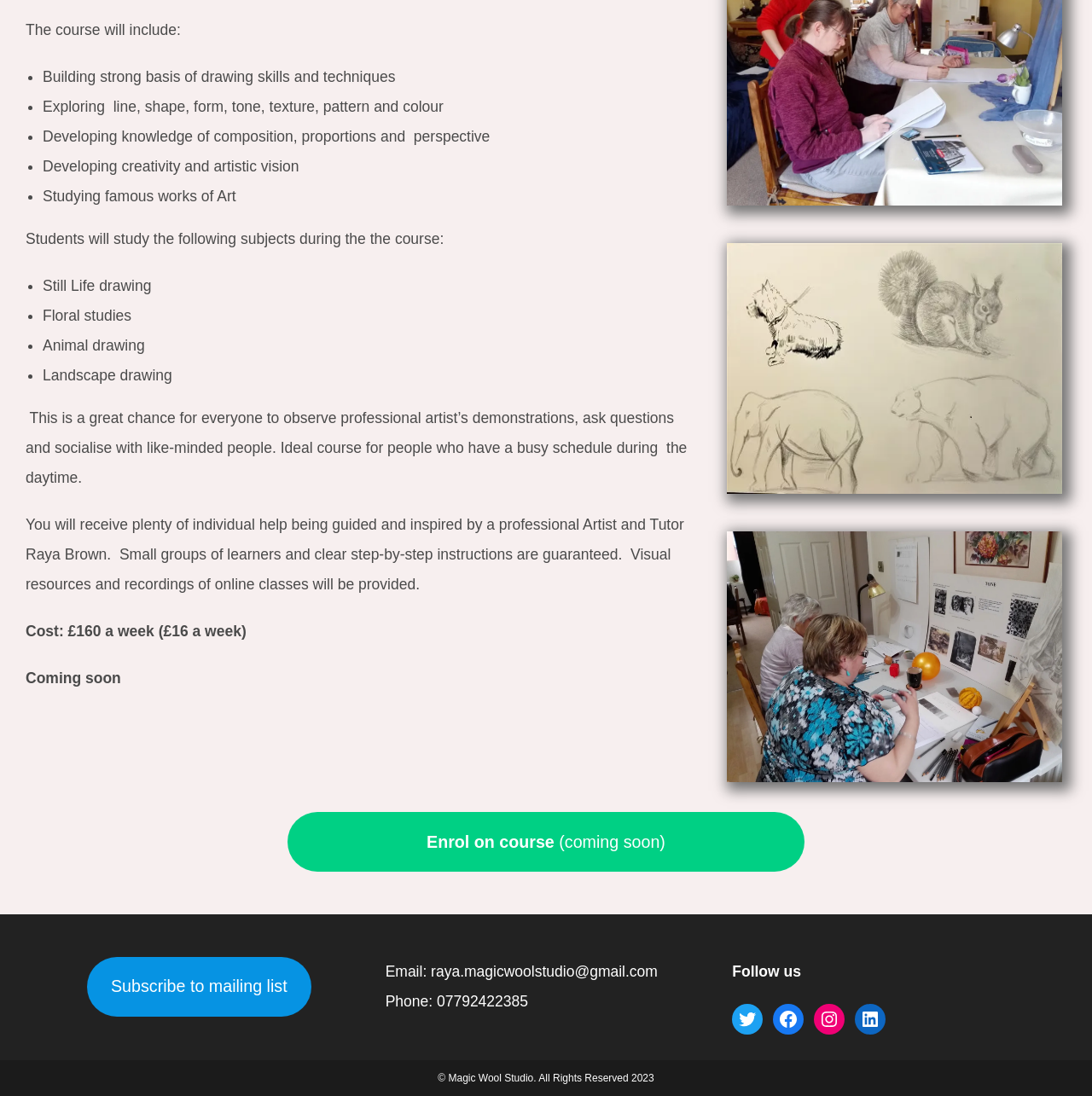Please provide the bounding box coordinate of the region that matches the element description: Subscribe to mailing list. Coordinates should be in the format (top-left x, top-left y, bottom-right x, bottom-right y) and all values should be between 0 and 1.

[0.079, 0.873, 0.285, 0.927]